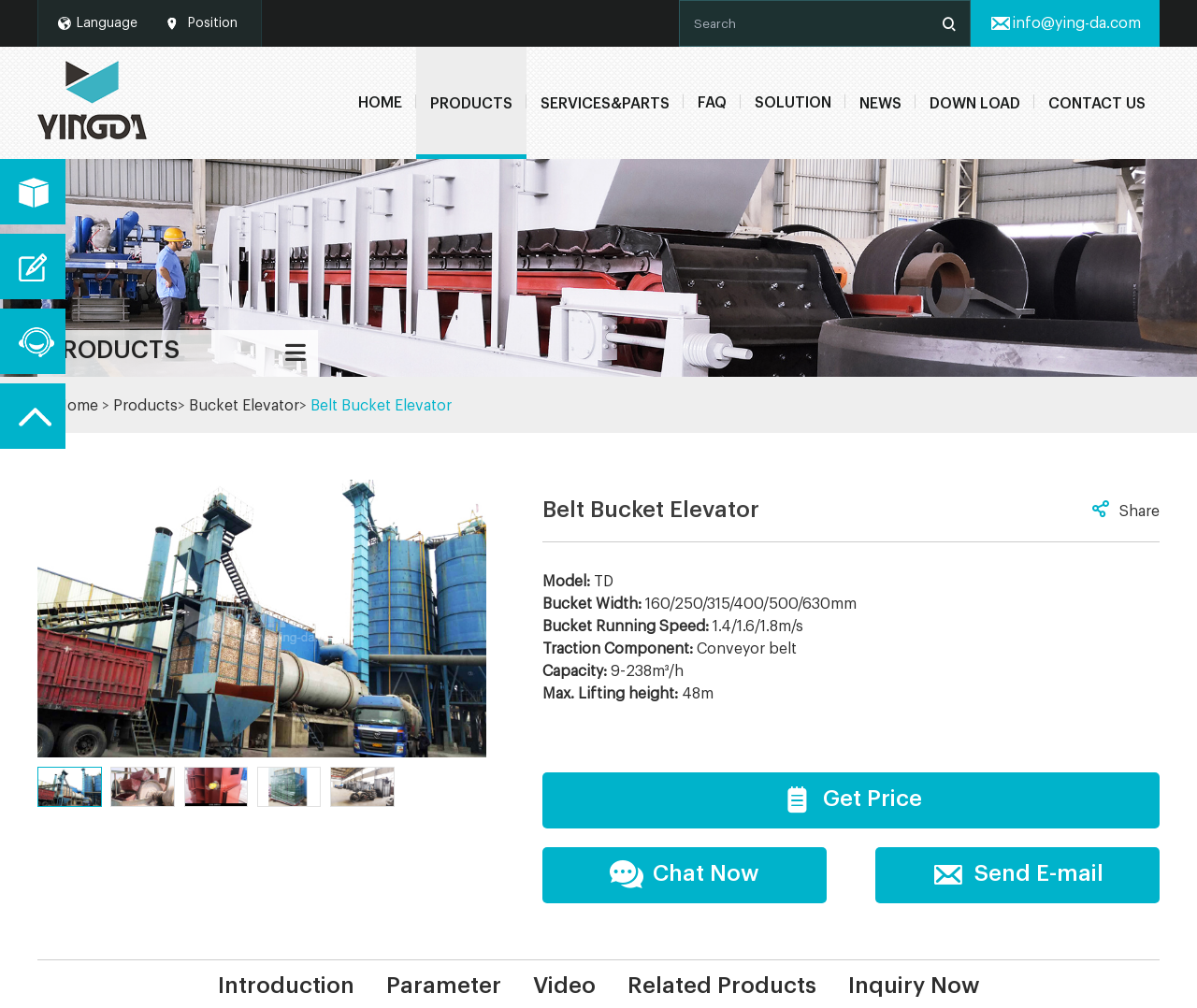Provide a one-word or short-phrase response to the question:
What is the maximum lifting height of this elevator?

48m